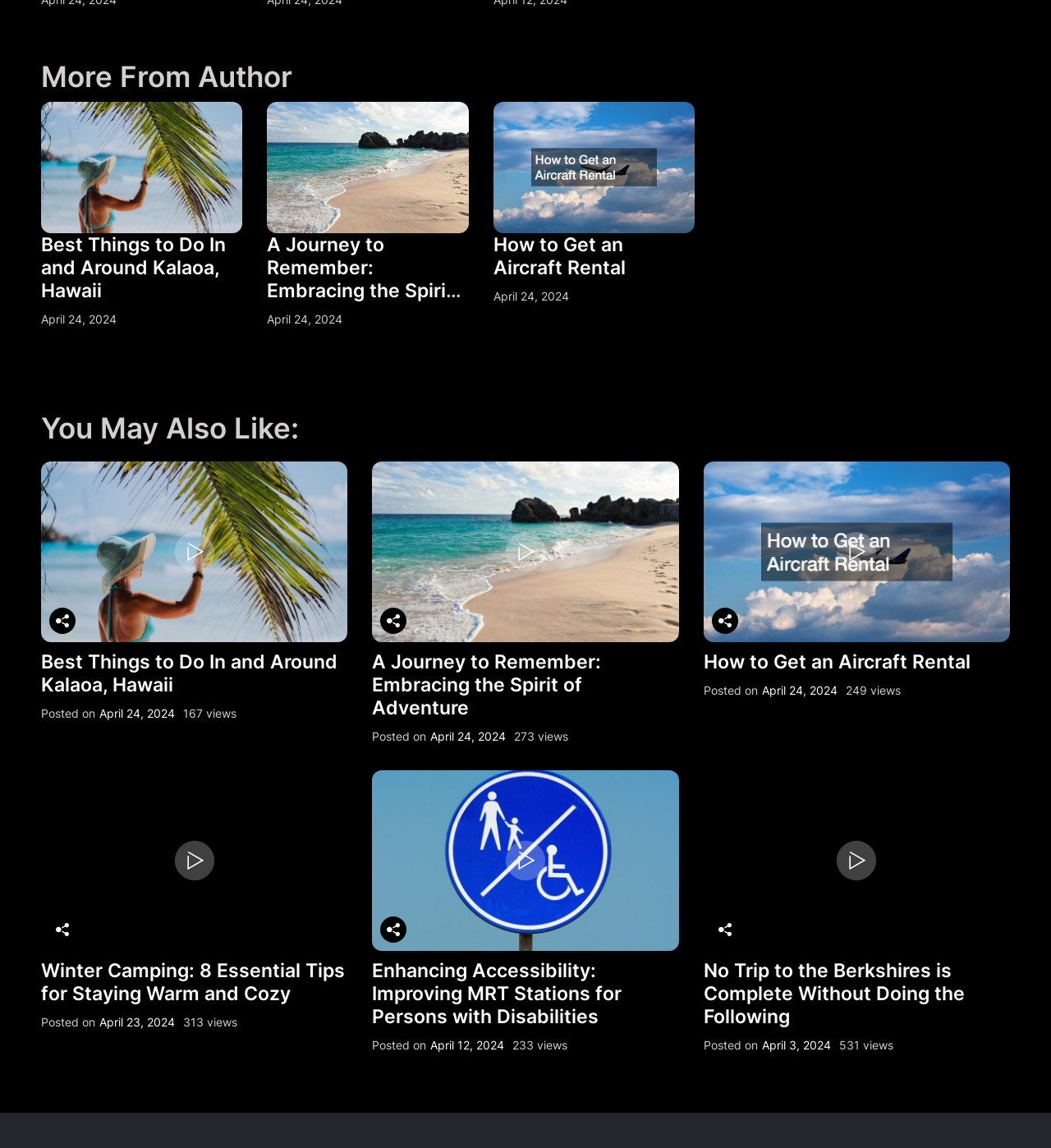Provide the bounding box coordinates of the section that needs to be clicked to accomplish the following instruction: "View the image 'A Journey to Remember: Embracing the Spirit of Adventure'."

[0.254, 0.088, 0.446, 0.203]